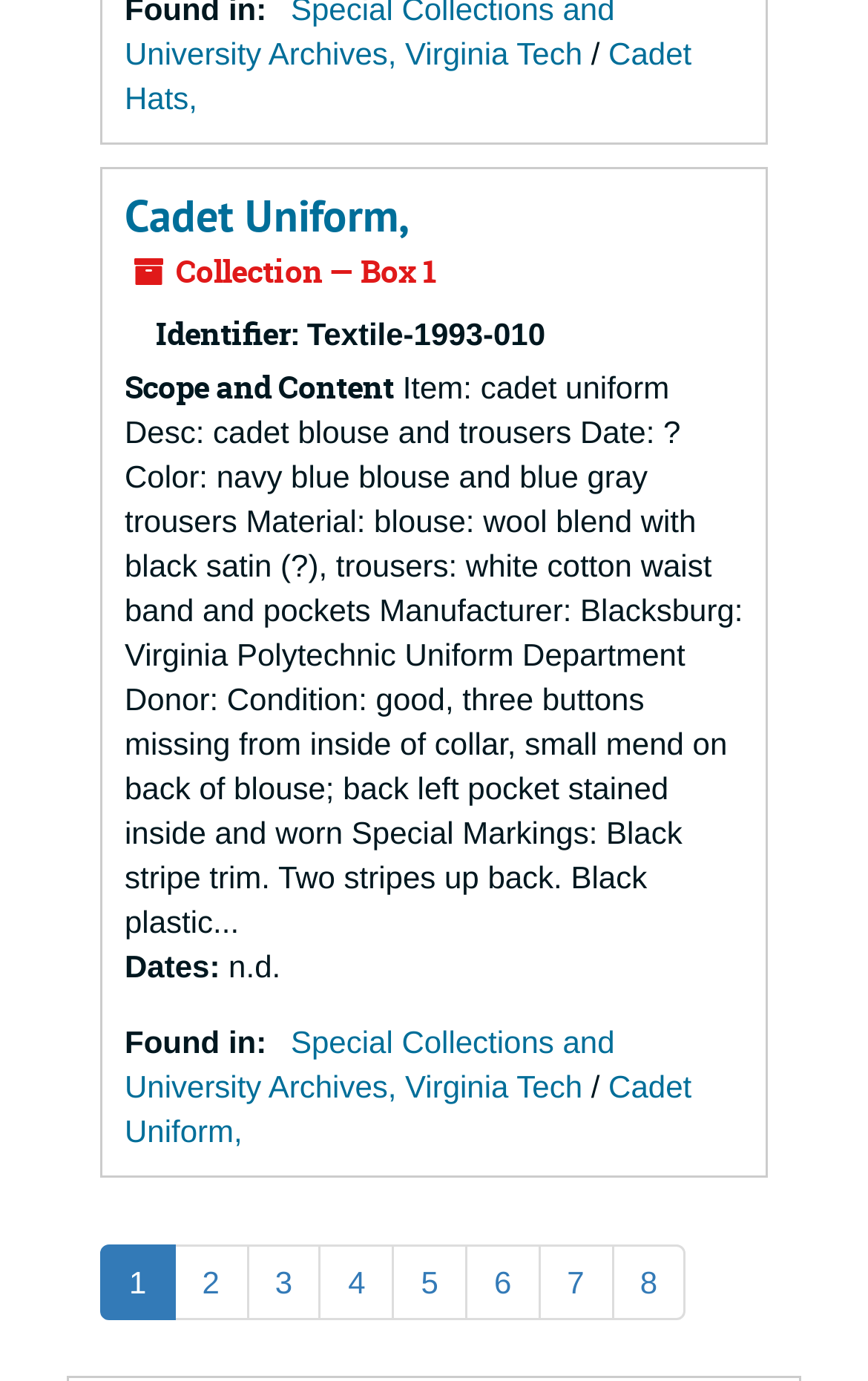Find the bounding box coordinates of the clickable element required to execute the following instruction: "Explore Cadet Uniform collection". Provide the coordinates as four float numbers between 0 and 1, i.e., [left, top, right, bottom].

[0.144, 0.773, 0.797, 0.831]